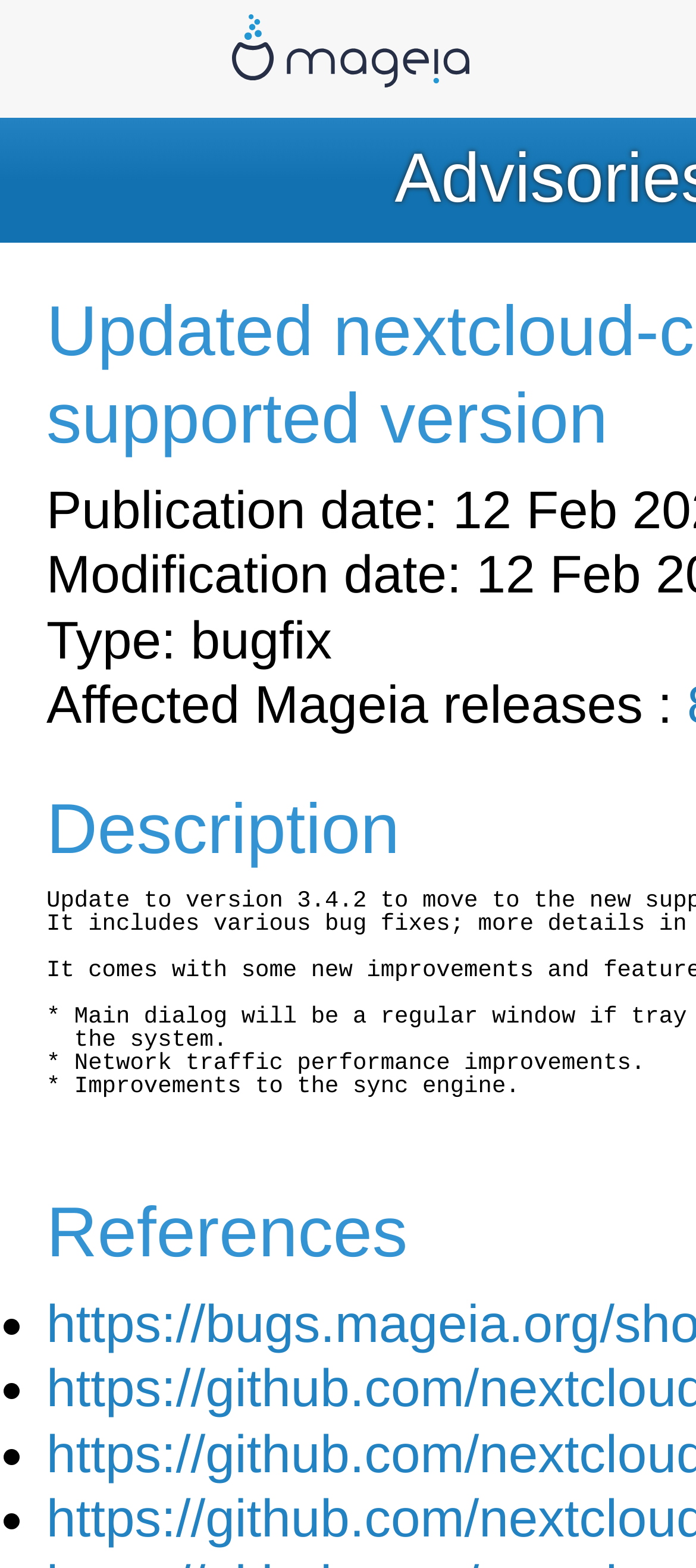What is the category of the advisory?
Using the details from the image, give an elaborate explanation to answer the question.

The webpage's title is 'Mageia Advisory: MGAA-2022-0023 - Updated nextcloud-client packages provide supported version', which indicates that the category of the advisory is a Mageia Advisory.